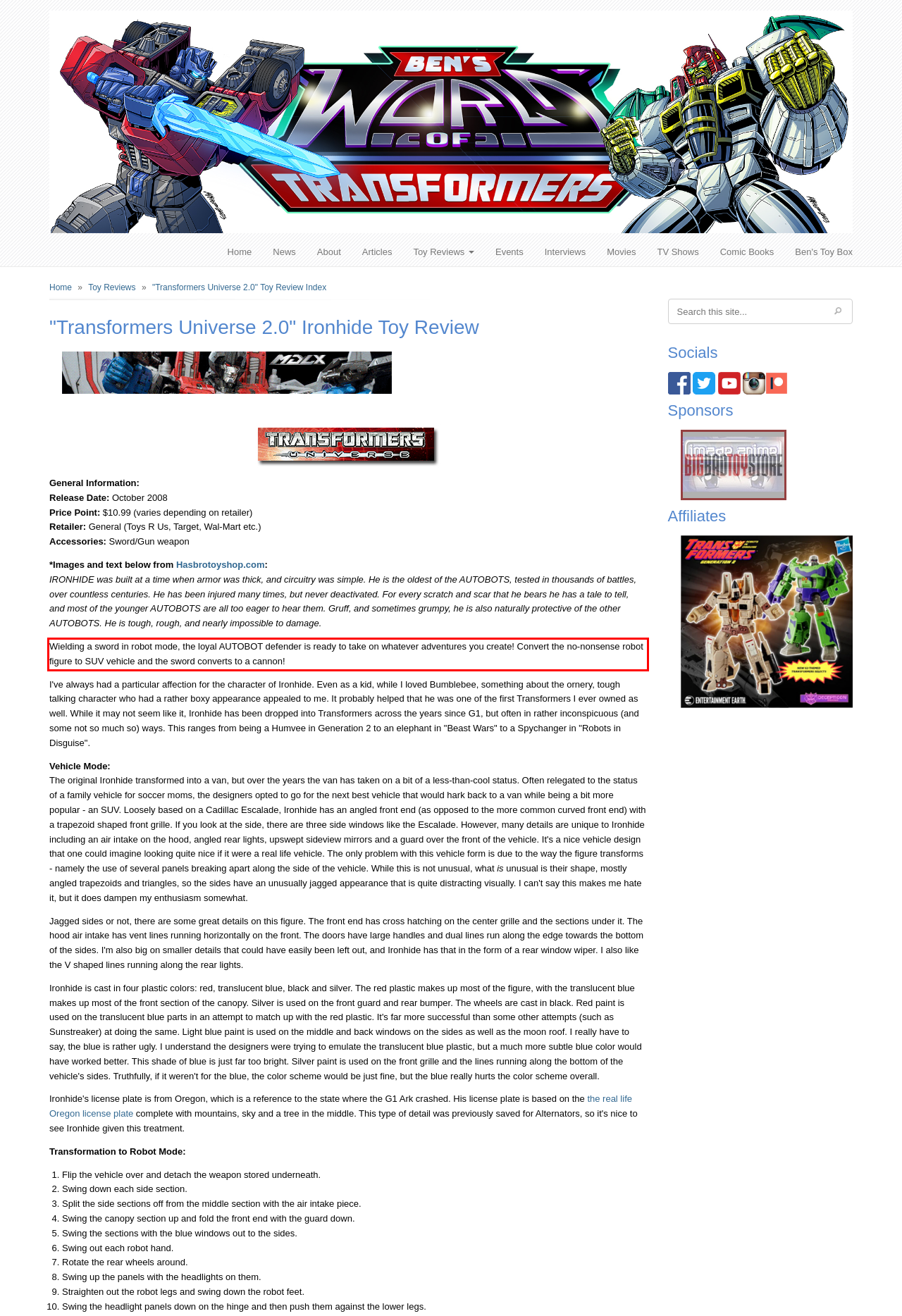Given a screenshot of a webpage, locate the red bounding box and extract the text it encloses.

Wielding a sword in robot mode, the loyal AUTOBOT defender is ready to take on whatever adventures you create! Convert the no-nonsense robot figure to SUV vehicle and the sword converts to a cannon!